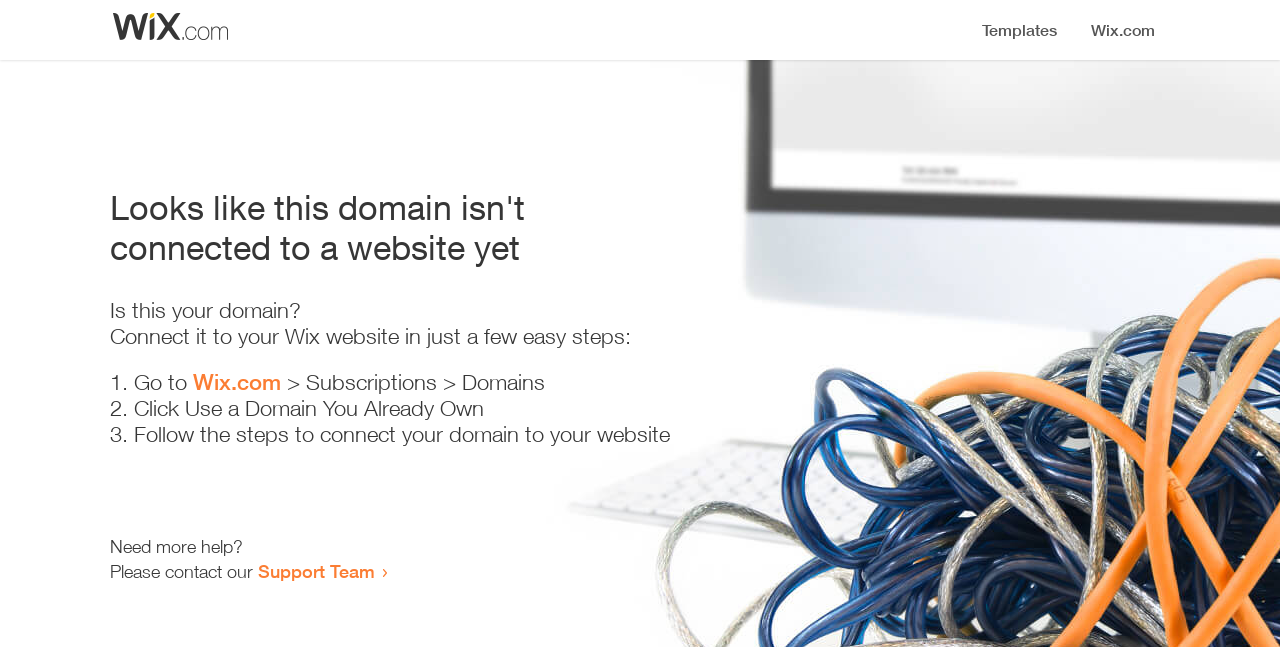Generate the main heading text from the webpage.

Looks like this domain isn't
connected to a website yet